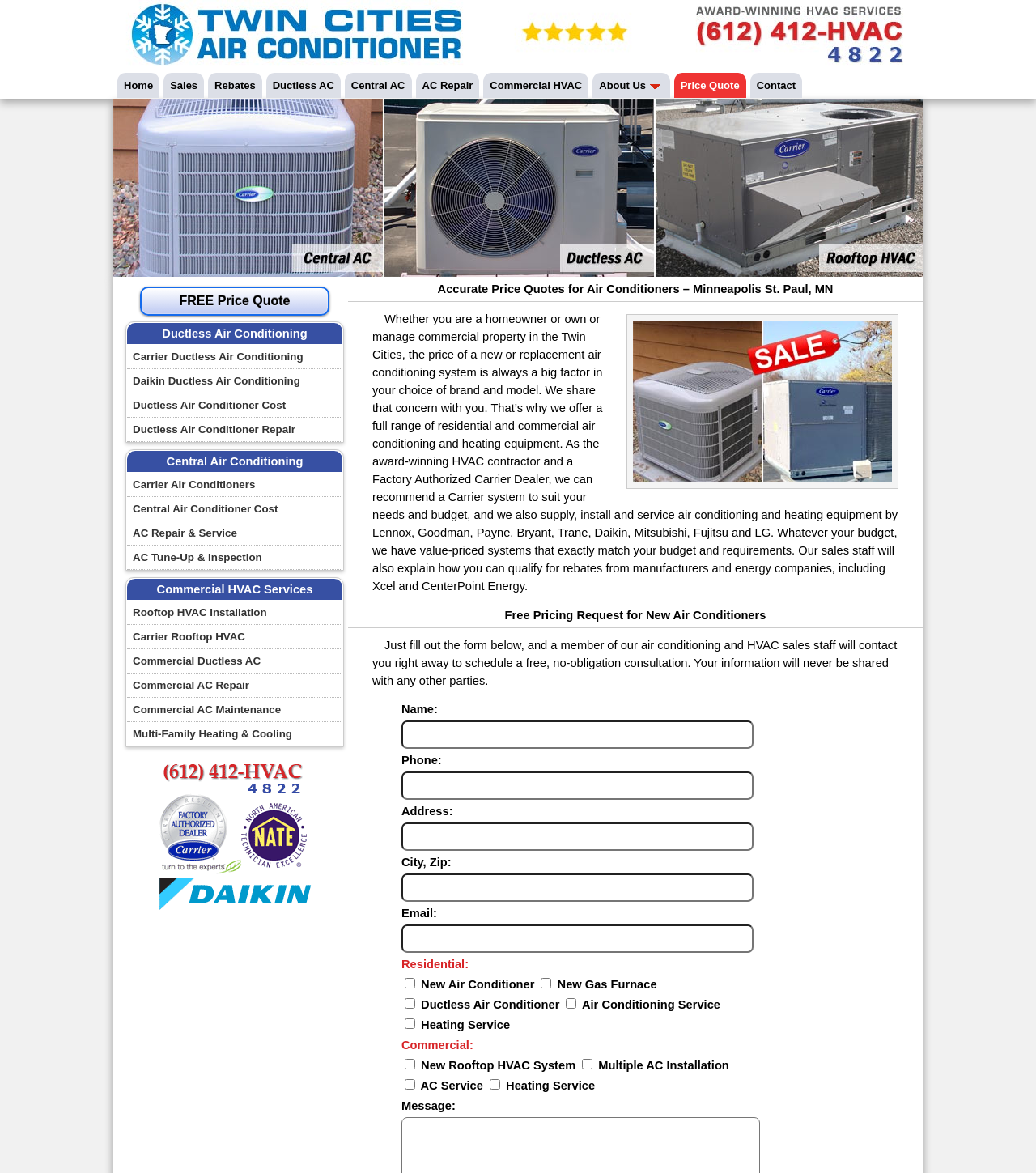Predict the bounding box of the UI element that fits this description: "Load Audio from Spotify".

None